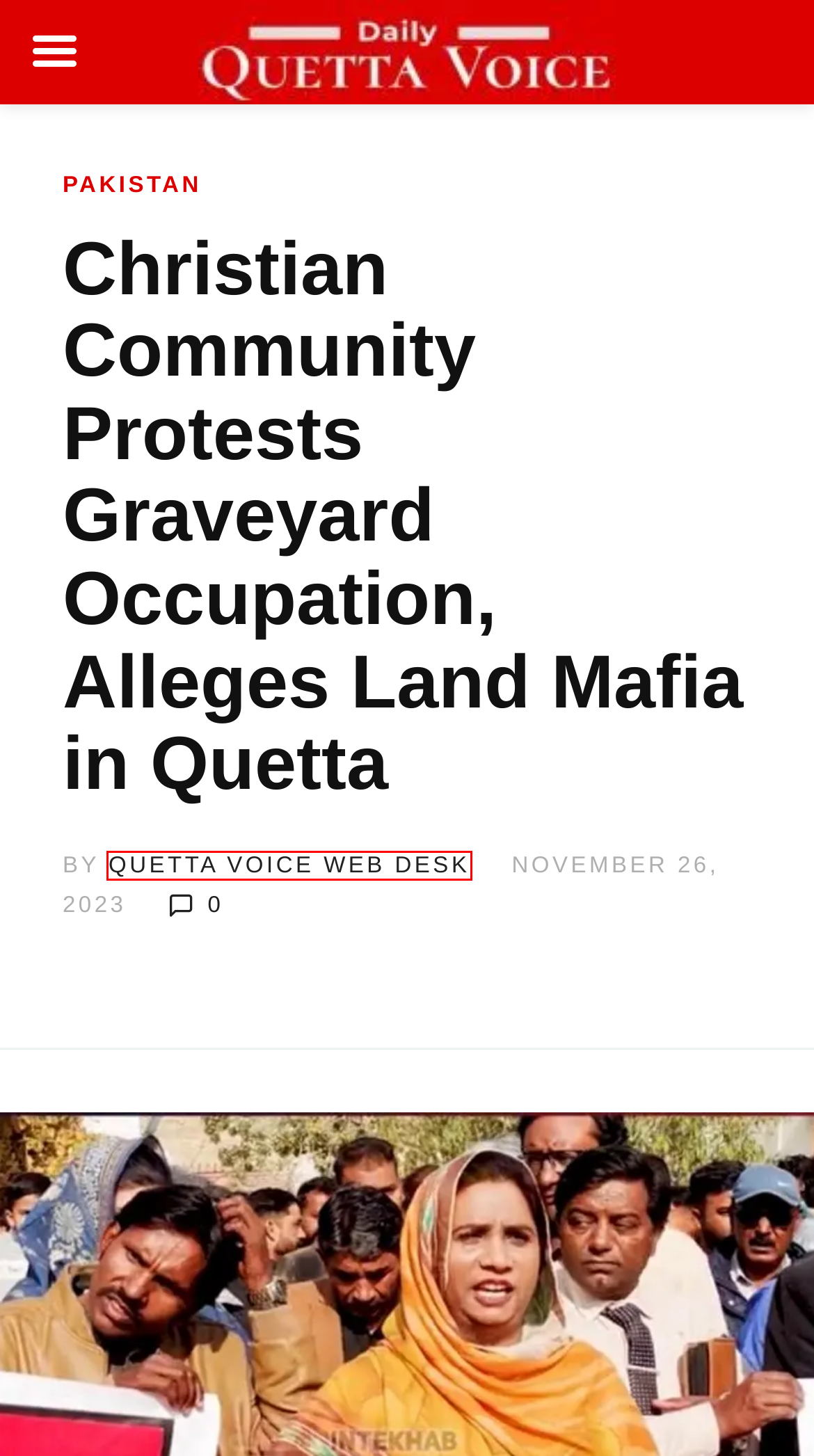Observe the webpage screenshot and focus on the red bounding box surrounding a UI element. Choose the most appropriate webpage description that corresponds to the new webpage after clicking the element in the bounding box. Here are the candidates:
A. Quetta Voice Balochistan Breaking News English Technology, Health, Education
B. Pakistan Archives • Quetta Voice Breaking News, English News, Technology, Health
C. Quetta Voice Web Desk, Author at Quetta Voice Breaking News, English News, Technology, Health
D. Attack In Gwadar Leaves 7 Barbershop Workers Dead
E. Education Archives • Quetta Voice Breaking News, English News, Technology, Health
F. health Archives • Quetta Voice Breaking News, English News, Technology, Health
G. Log In ‹ Quetta Voice Breaking News, English News, Technology, Health — WordPress
H. Chaman Sit In: Violent Clash Leaves One Person Dead, 8 Injured

C